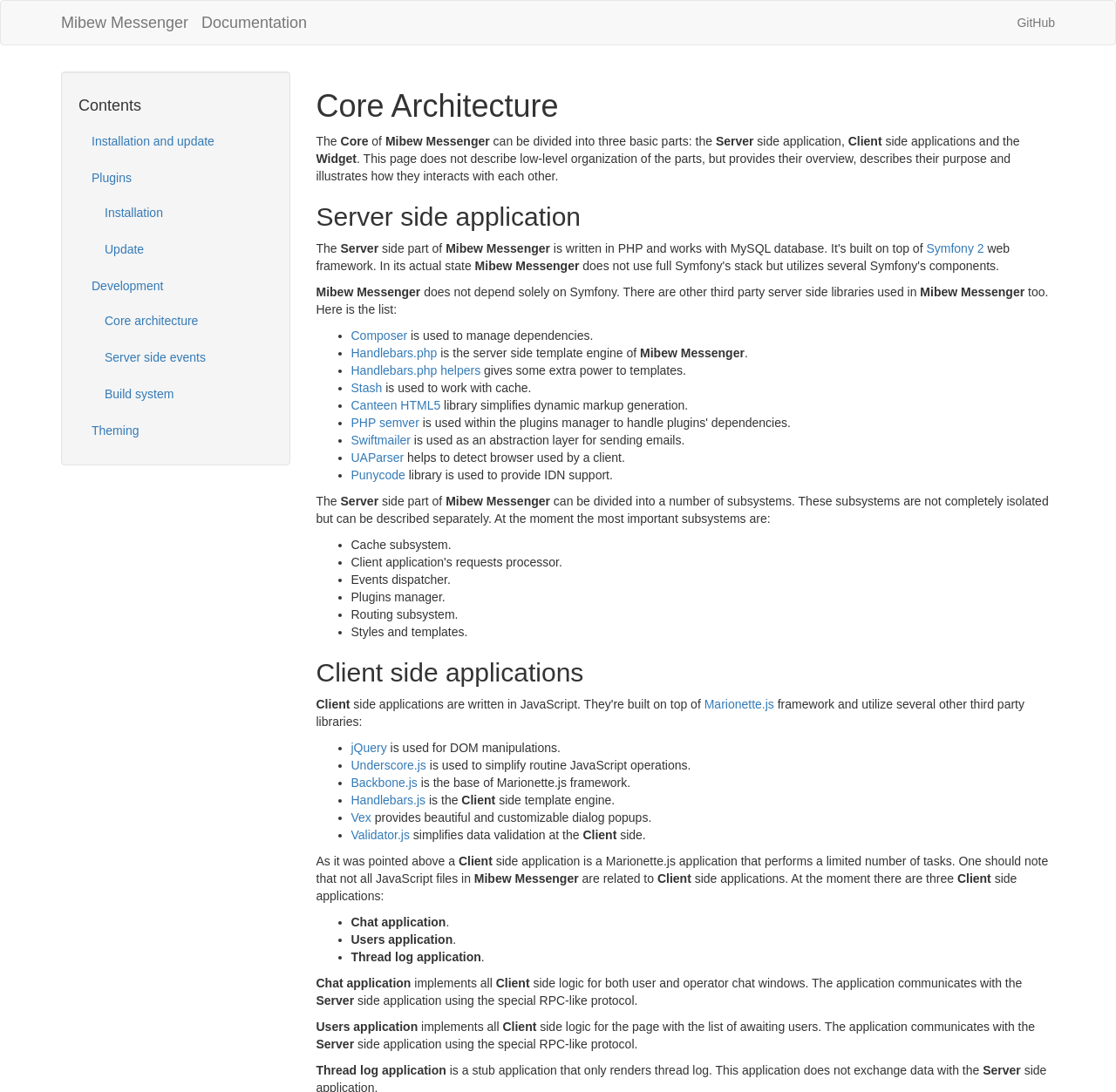Identify the bounding box coordinates of the clickable section necessary to follow the following instruction: "Learn about Server side events". The coordinates should be presented as four float numbers from 0 to 1, i.e., [left, top, right, bottom].

[0.082, 0.311, 0.244, 0.343]